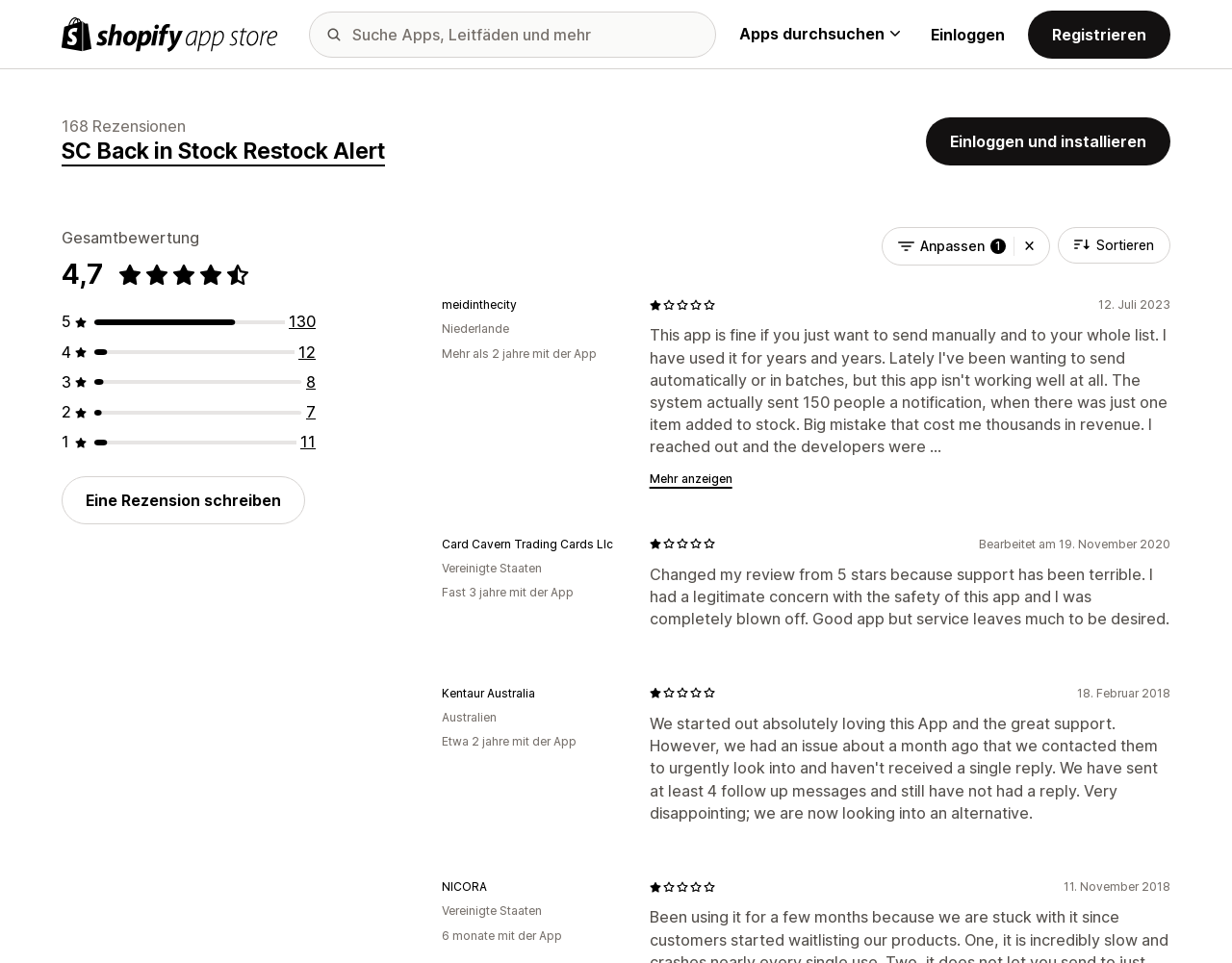Provide a comprehensive description of the webpage.

This webpage is about the "SC Back in Stock Restock Alert" app on the Shopify App Store. At the top left, there is a Shopify App Store logo, and next to it, a search box where users can search for apps, guides, and more. Below the search box, there are two buttons: "Apps durchsuchen" (Search Apps) and a login/register button.

On the top right, there are two links: "Einloggen" (Log in) and "Registrieren" (Register). Below these links, there is a heading that reads "SC Back in Stock Restock Alert" with a rating of 4.7 out of 5 stars, based on 168 reviews.

The main content of the page is a list of reviews from users, each with a rating, a username, and a review text. The reviews are sorted by date, with the most recent ones at the top. Each review includes the user's country and how long they have been using the app. There are also buttons to write a review and to filter the reviews.

On the right side of the page, there is a button to install the app, and below it, a section with a rating breakdown, showing the number of reviews for each rating (1-5 stars).